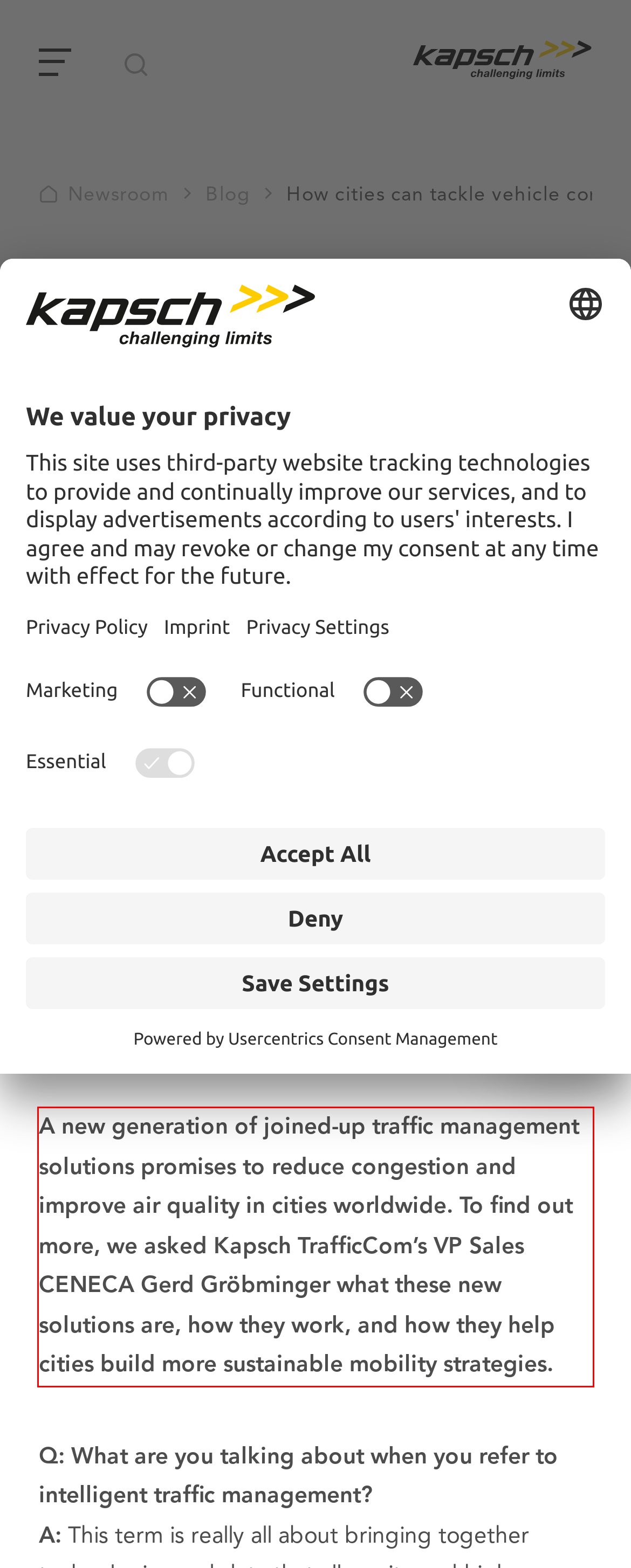Given a screenshot of a webpage containing a red bounding box, perform OCR on the text within this red bounding box and provide the text content.

A new generation of joined-up traffic management solutions promises to reduce congestion and improve air quality in cities worldwide. To find out more, we asked Kapsch TrafficCom’s VP Sales CENECA Gerd Gröbminger what these new solutions are, how they work, and how they help cities build more sustainable mobility strategies.